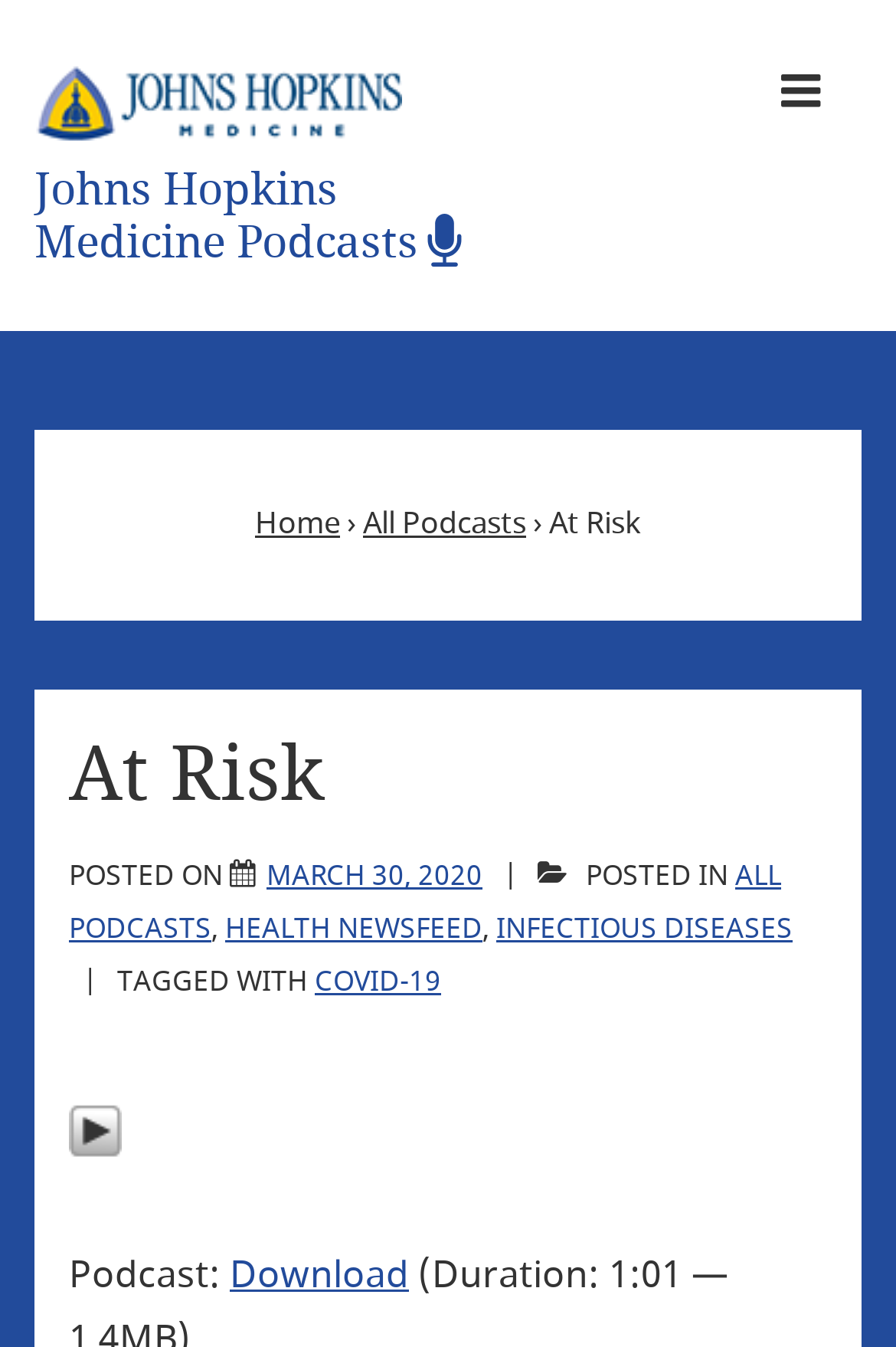Summarize the webpage with intricate details.

The webpage is about the "At Risk" podcast from Johns Hopkins Medicine Podcasts. At the top left, there is a link to "Johns Hopkins Medicine" accompanied by an image with the same name. Below this, there is another link to "Johns Hopkins Medicine Podcasts". 

To the right of these links, there is a main navigation section with a button labeled "MENU" that controls the "header-menu" element. Below this, there are links to "Home", "All Podcasts", and "At Risk", separated by "›" symbols.

The main content of the page is about the "At Risk" podcast, with a heading that spans most of the width of the page. Below this, there is a section with the text "POSTED ON" followed by a link to the podcast and the date "MARCH 30, 2020". 

To the right of this section, there is another section with the text "POSTED IN" followed by links to "ALL PODCASTS", "HEALTH NEWSFEED", and "INFECTIOUS DISEASES". 

Further down, there is a section with the text "TAGGED WITH" followed by a link to "COVID-19". Below this, there is a link to "Play" accompanied by an image with the same name, and a section with the text "Podcast:" followed by a link to "Download".